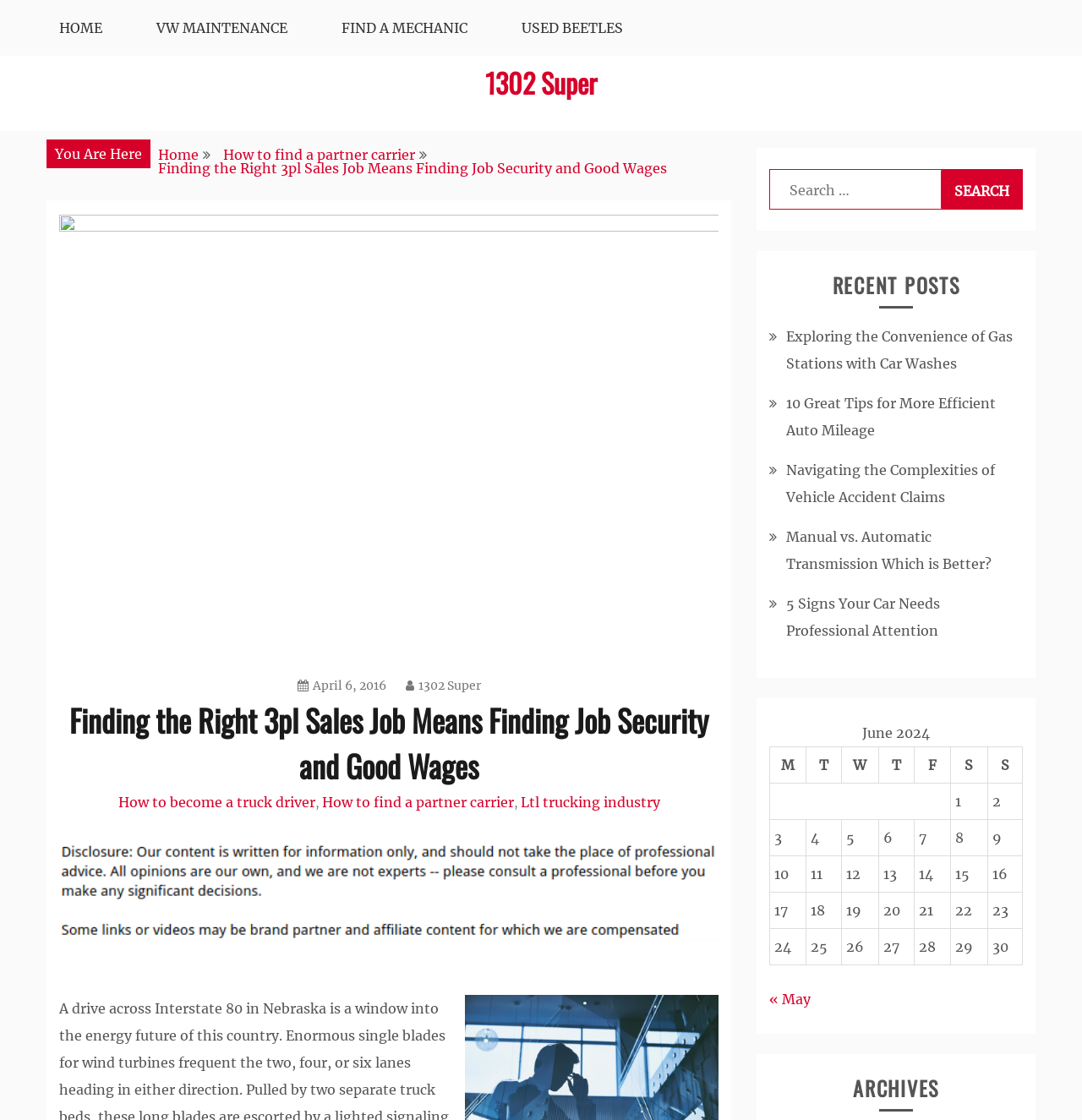What is the purpose of the search box?
Please provide a single word or phrase as the answer based on the screenshot.

To search for content